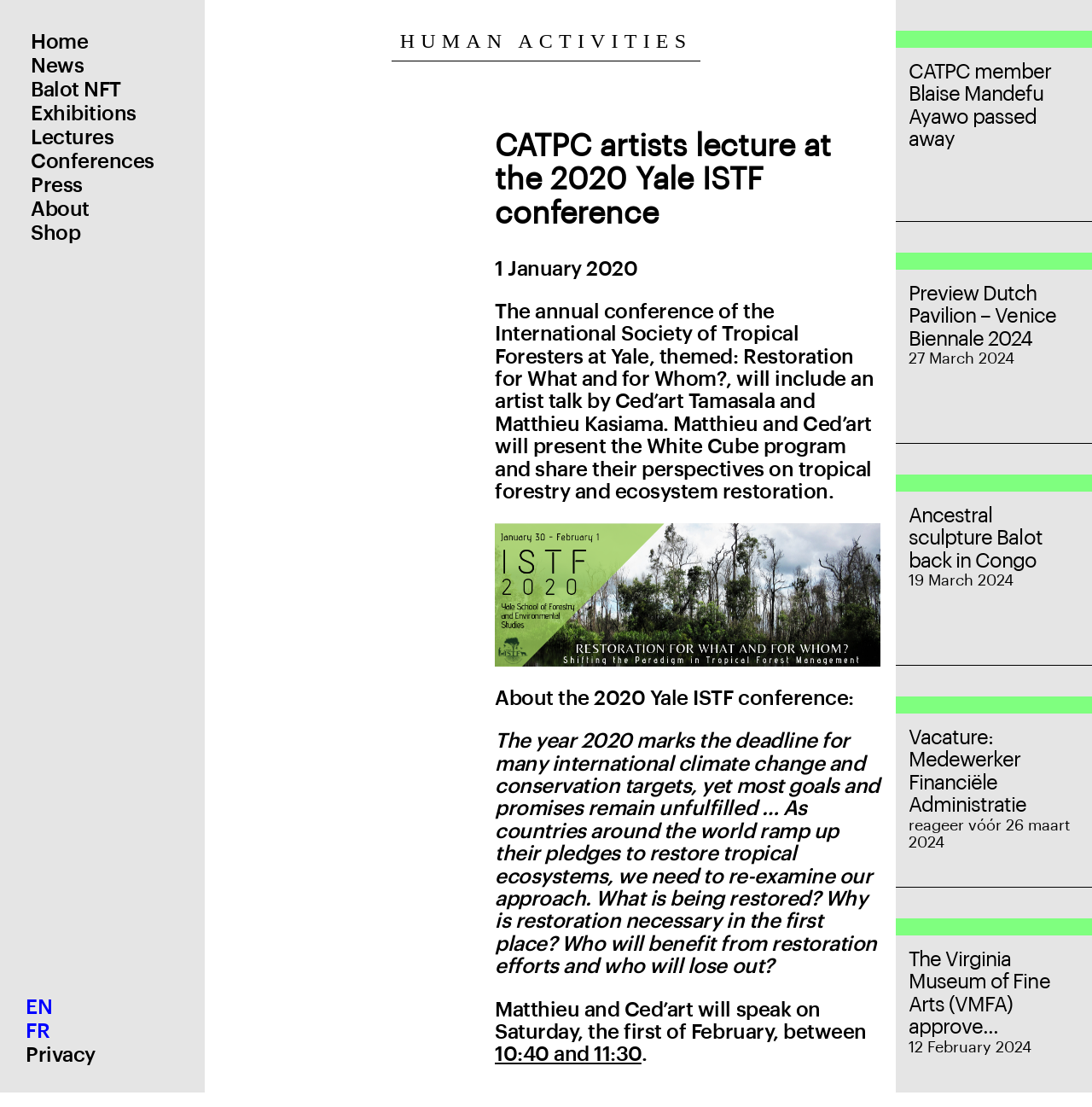Specify the bounding box coordinates of the area to click in order to execute this command: 'Check the news about CATPC member Blaise Mandefu Ayawo'. The coordinates should consist of four float numbers ranging from 0 to 1, and should be formatted as [left, top, right, bottom].

[0.82, 0.0, 1.0, 0.2]